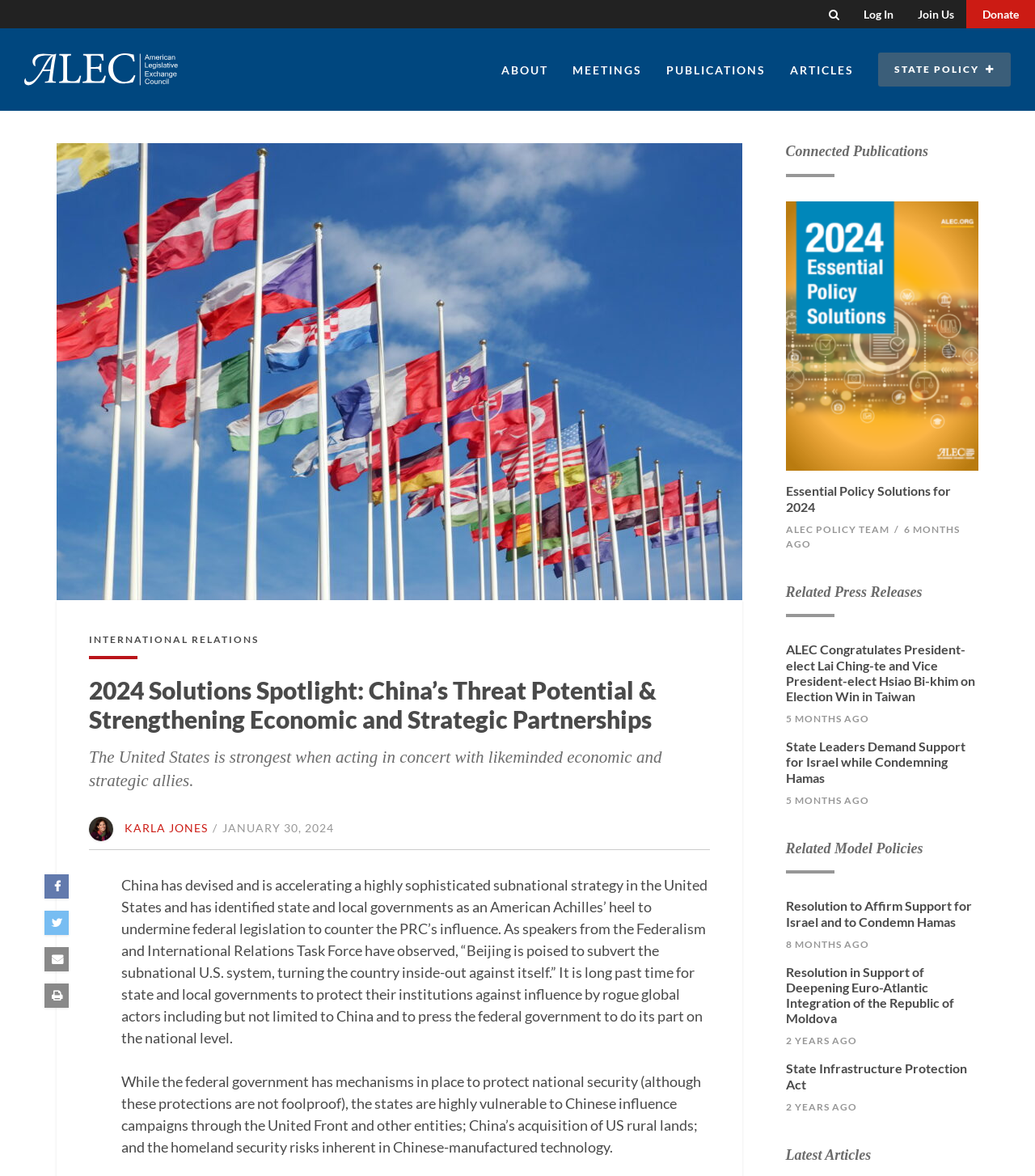What is the format of the dates listed on the webpage?
Using the picture, provide a one-word or short phrase answer.

Month Day, Year